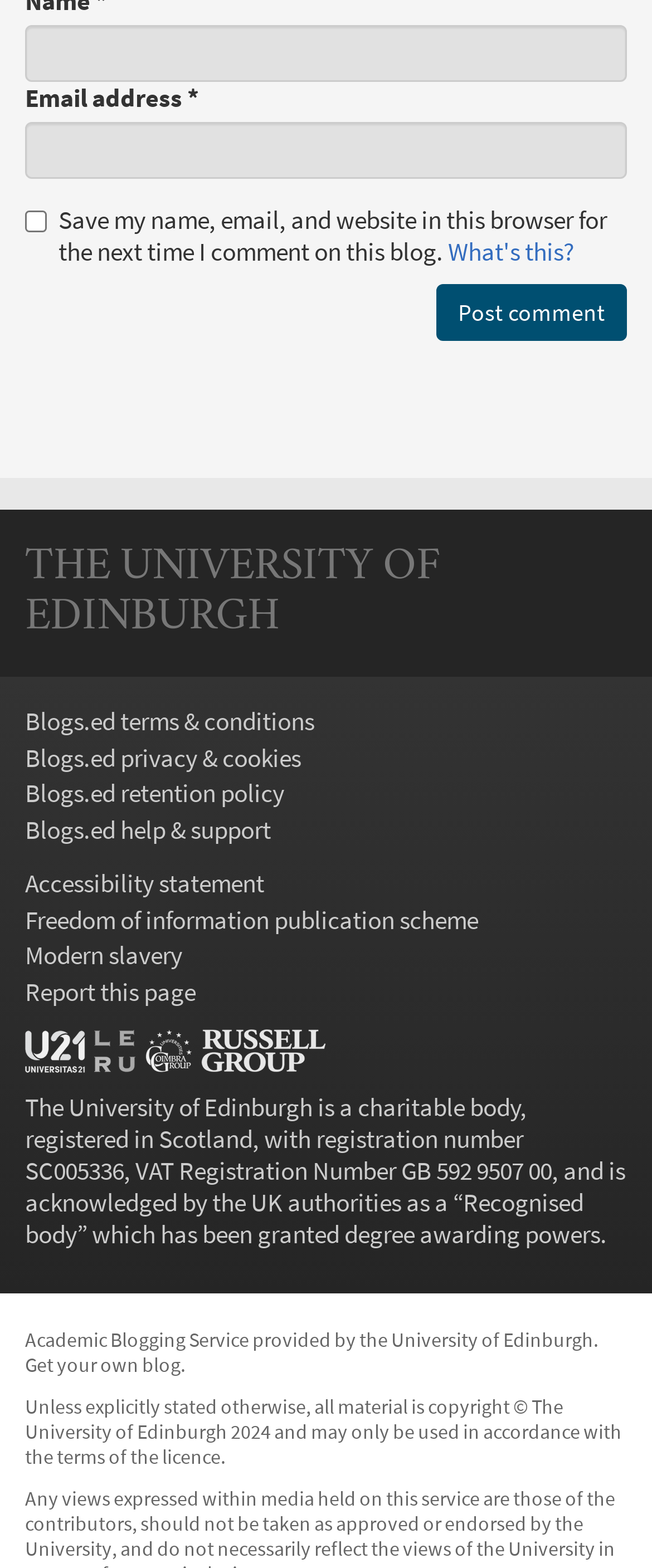What is the name of the university?
Please provide a detailed answer to the question.

I found the answer by looking at the heading element with the text 'THE UNIVERSITY OF EDINBURGH' which is a prominent element on the page, indicating that it is the name of the university.